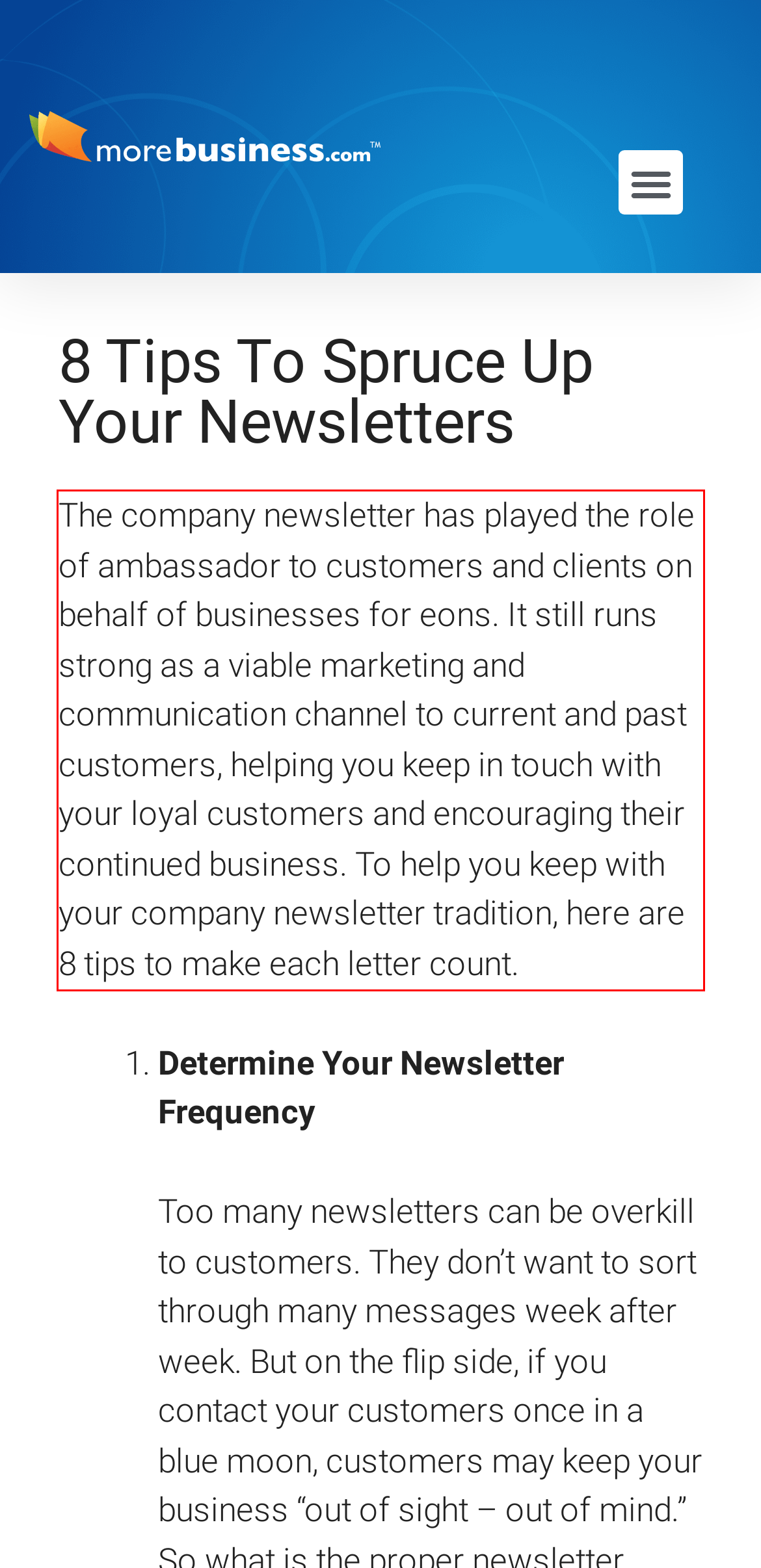Please identify and extract the text content from the UI element encased in a red bounding box on the provided webpage screenshot.

The company newsletter has played the role of ambassador to customers and clients on behalf of businesses for eons. It still runs strong as a viable marketing and communication channel to current and past customers, helping you keep in touch with your loyal customers and encouraging their continued business. To help you keep with your company newsletter tradition, here are 8 tips to make each letter count.